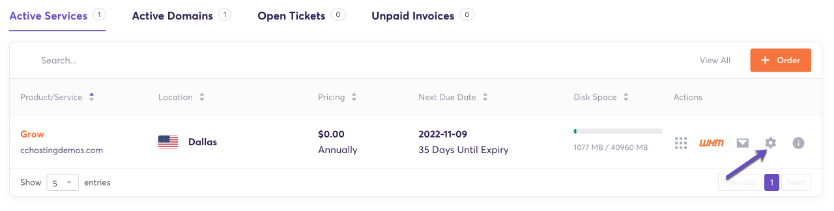Provide a thorough description of what you see in the image.

The image depicts the "Active Services" section of a client area dashboard commonly used by hosting service providers. This interface showcases various details about the user's hosting plans, including the product name "Grow," the service location in Dallas, annual pricing of $0.00, and the next due date for the service, which is November 9, 2022. The dashboard highlights the current disk space usage of 1077 MB out of a total of 40960 MB available. Additionally, action icons for managing the service are visible on the right, allowing users to access options such as sending an email or adjusting settings. Overall, this image represents a user-friendly interface designed for seamless management of hosting services.